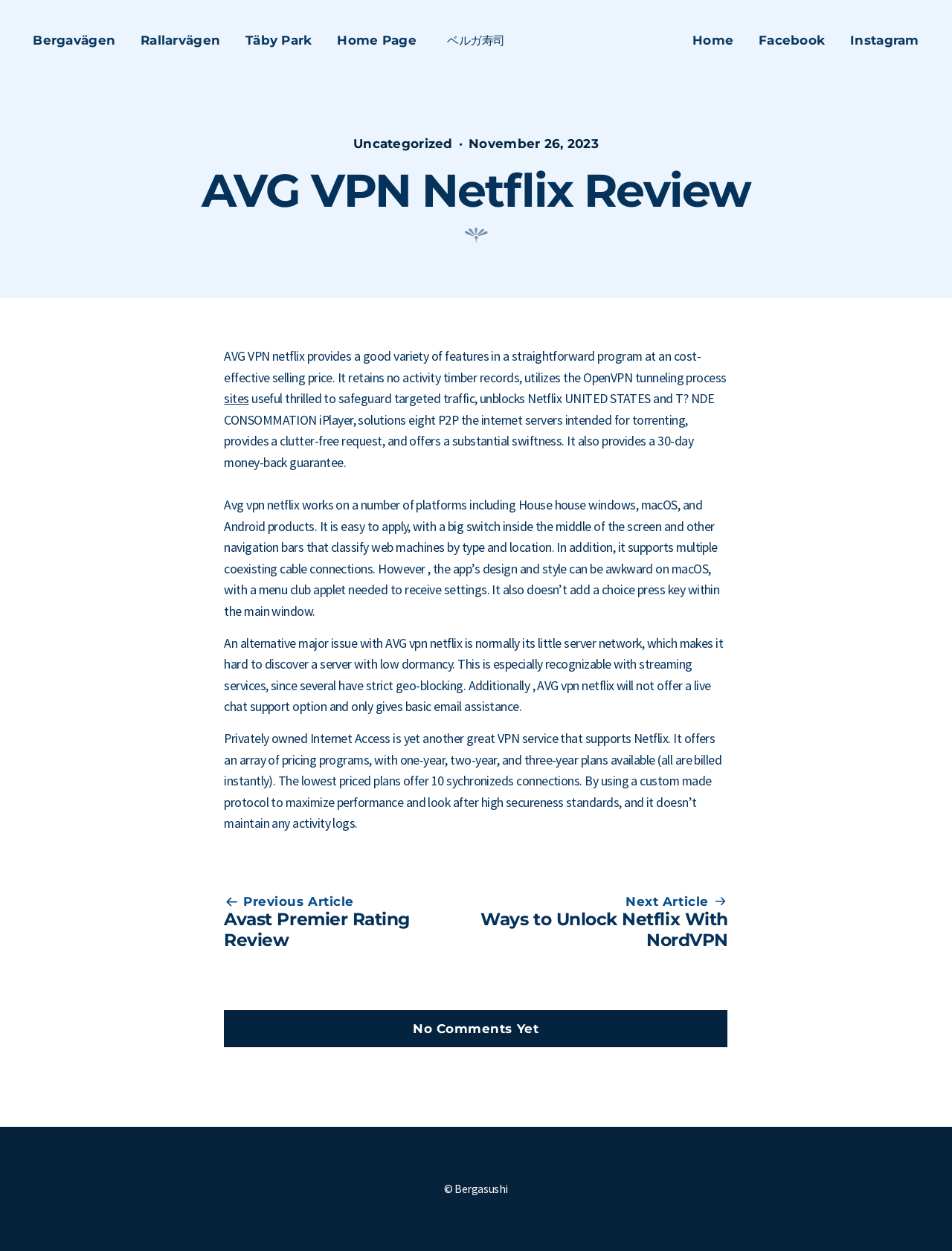Pinpoint the bounding box coordinates of the area that must be clicked to complete this instruction: "Click on the 'Home Page' link".

[0.354, 0.017, 0.437, 0.042]